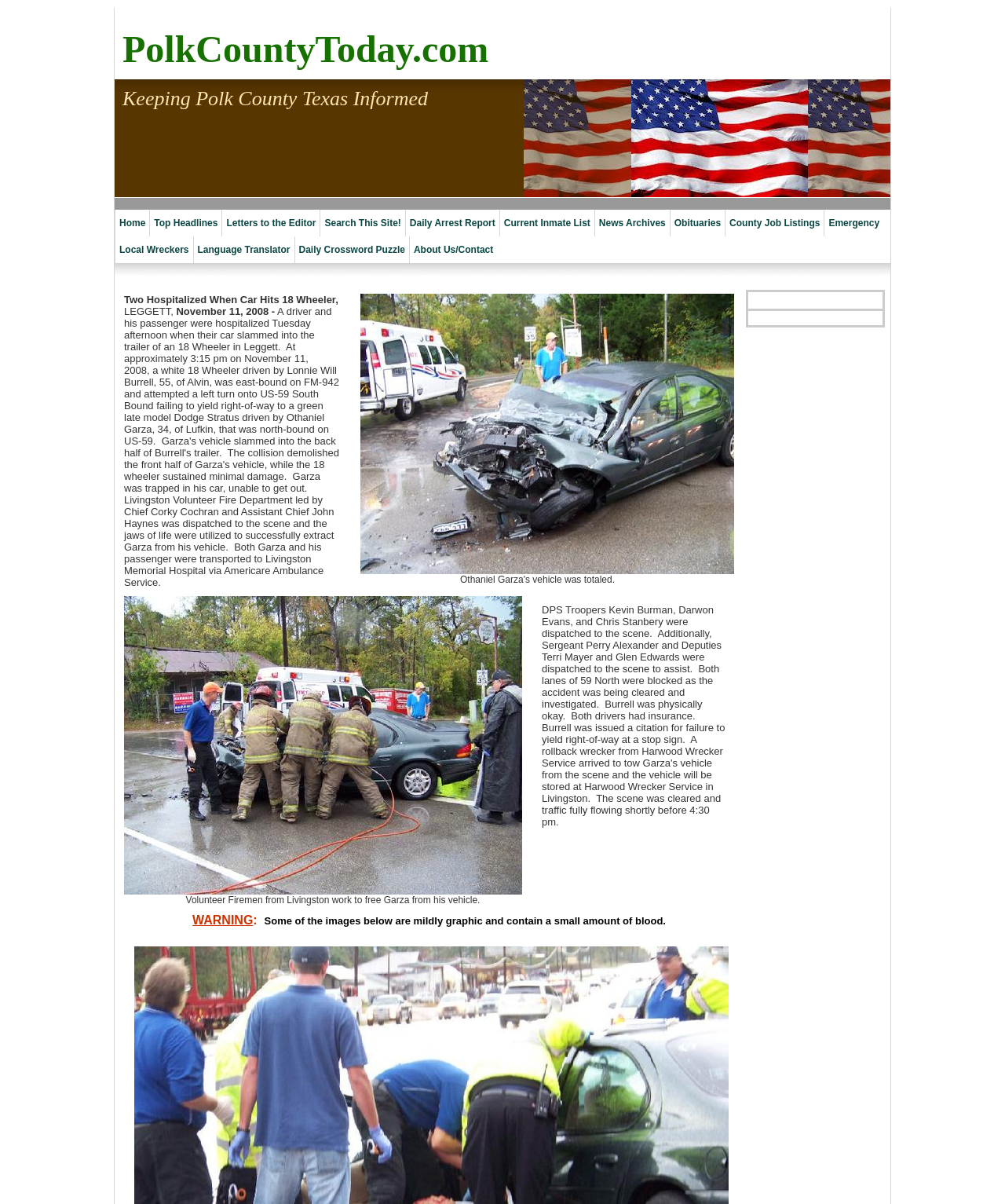What is the topic of the news article?
Look at the image and respond with a one-word or short phrase answer.

Car accident